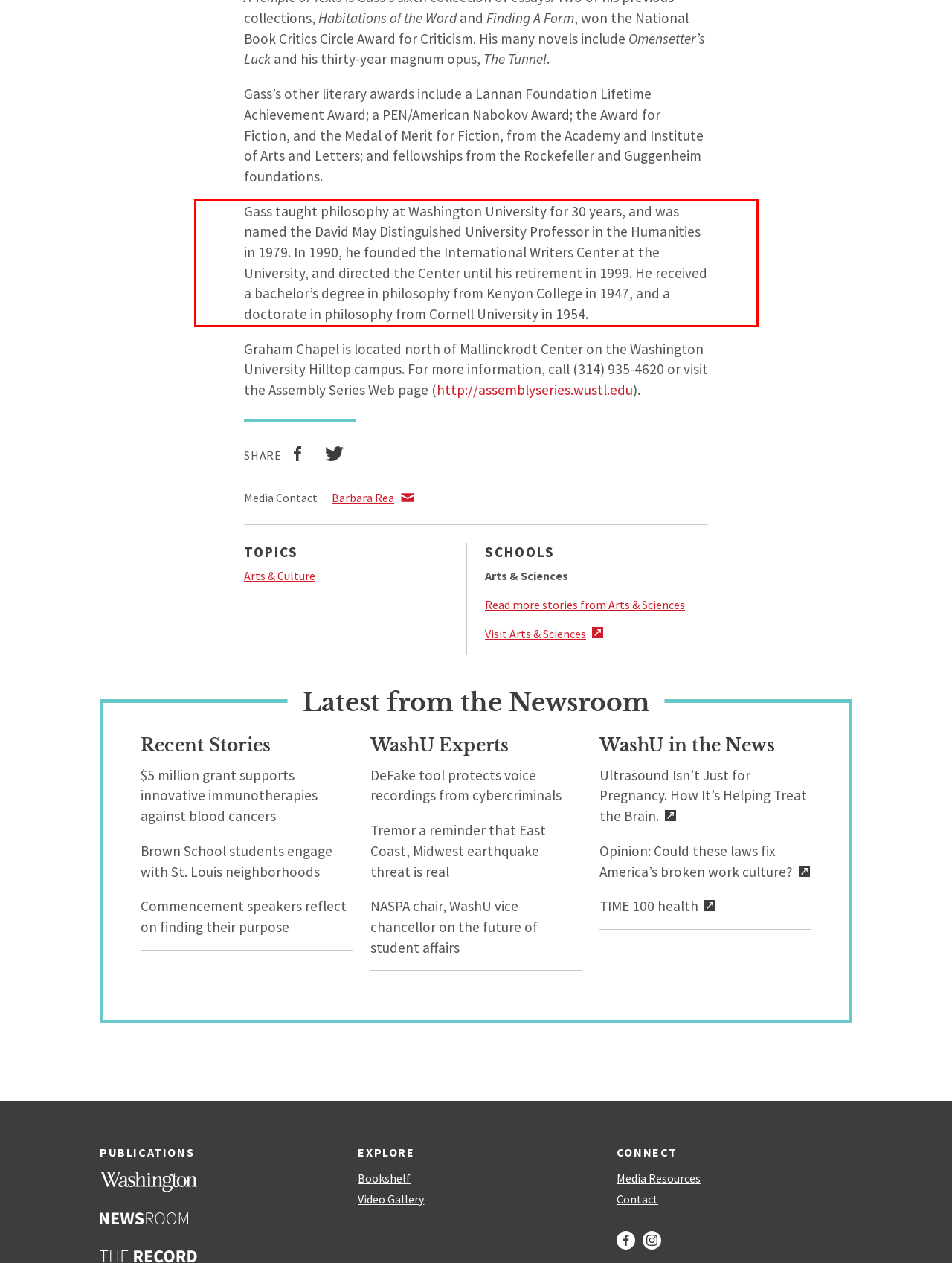Using the provided webpage screenshot, identify and read the text within the red rectangle bounding box.

Gass taught philosophy at Washington University for 30 years, and was named the David May Distinguished University Professor in the Humanities in 1979. In 1990, he founded the International Writers Center at the University, and directed the Center until his retirement in 1999. He received a bachelor’s degree in philosophy from Kenyon College in 1947, and a doctorate in philosophy from Cornell University in 1954.